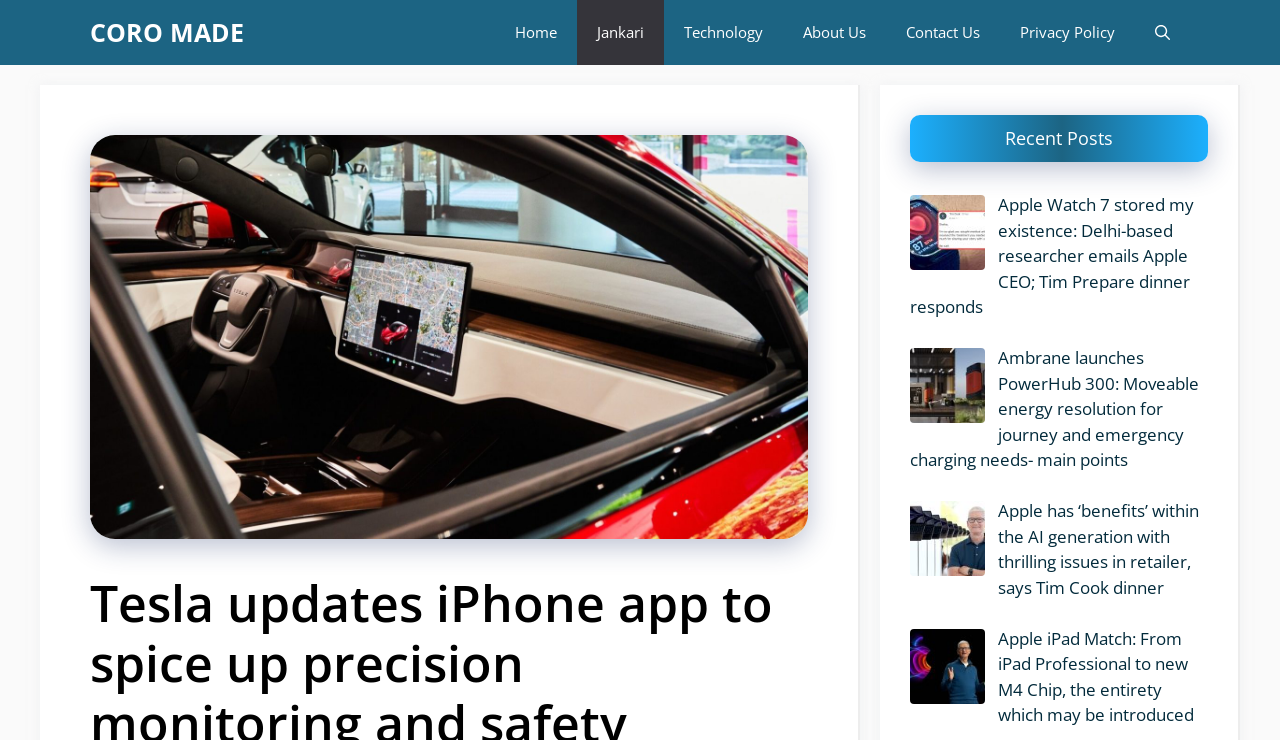Please predict the bounding box coordinates of the element's region where a click is necessary to complete the following instruction: "Check the recent post about Apple iPad Event". The coordinates should be represented by four float numbers between 0 and 1, i.e., [left, top, right, bottom].

[0.779, 0.847, 0.933, 0.981]